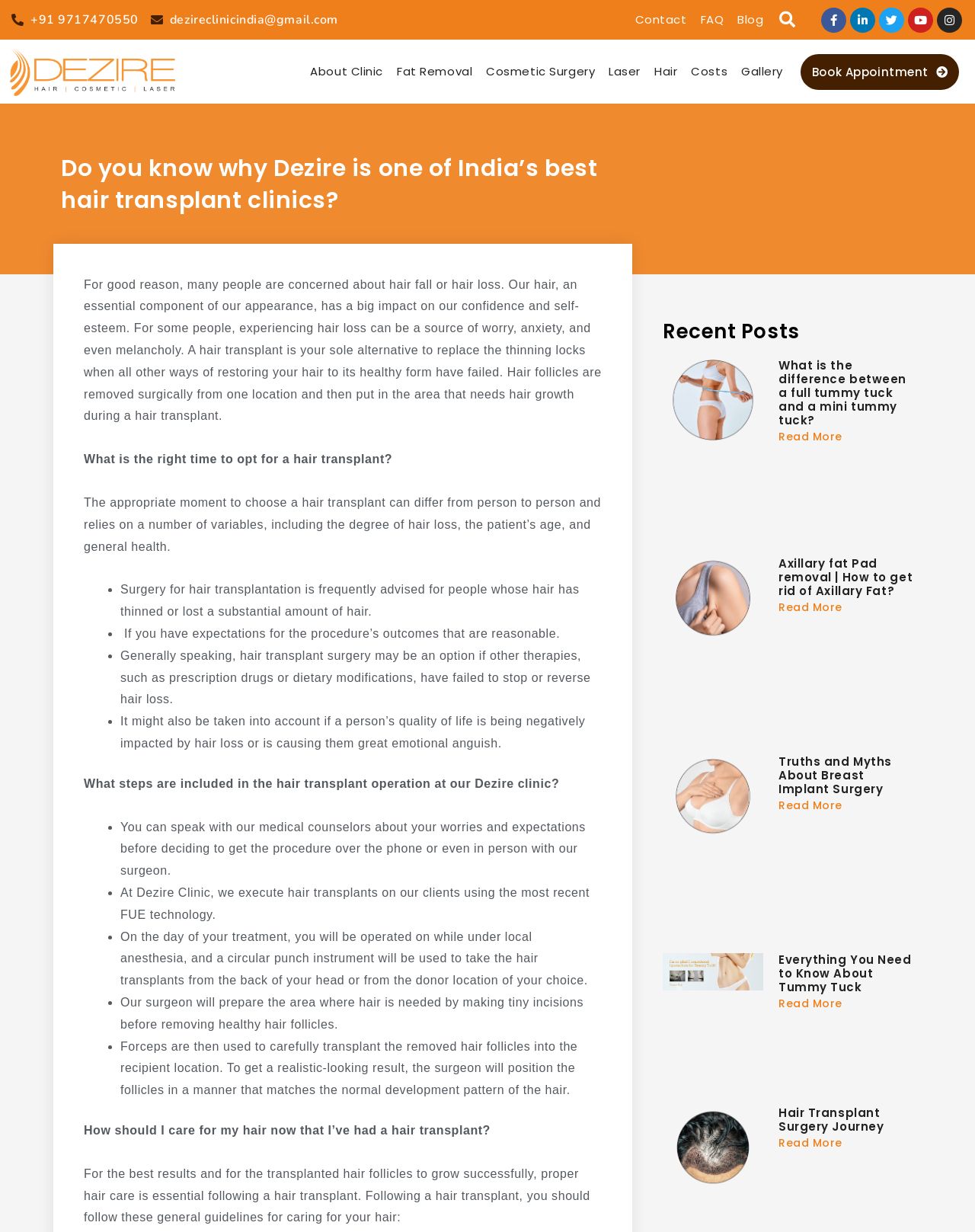What is the phone number to contact Dezire Clinic?
Utilize the image to construct a detailed and well-explained answer.

The phone number can be found at the top of the webpage, next to the email address, and is provided as a means of contacting the clinic.